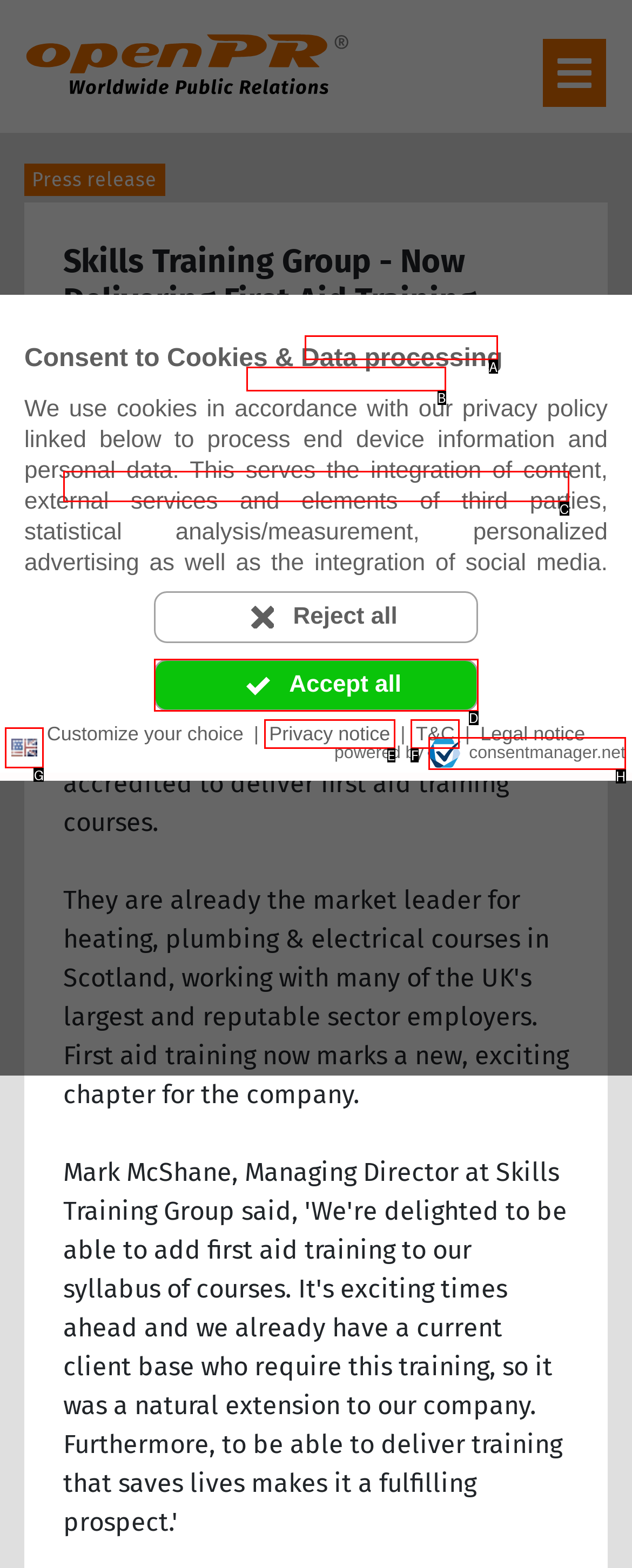Which choice should you pick to execute the task: Click the 'Language: en' button
Respond with the letter associated with the correct option only.

G